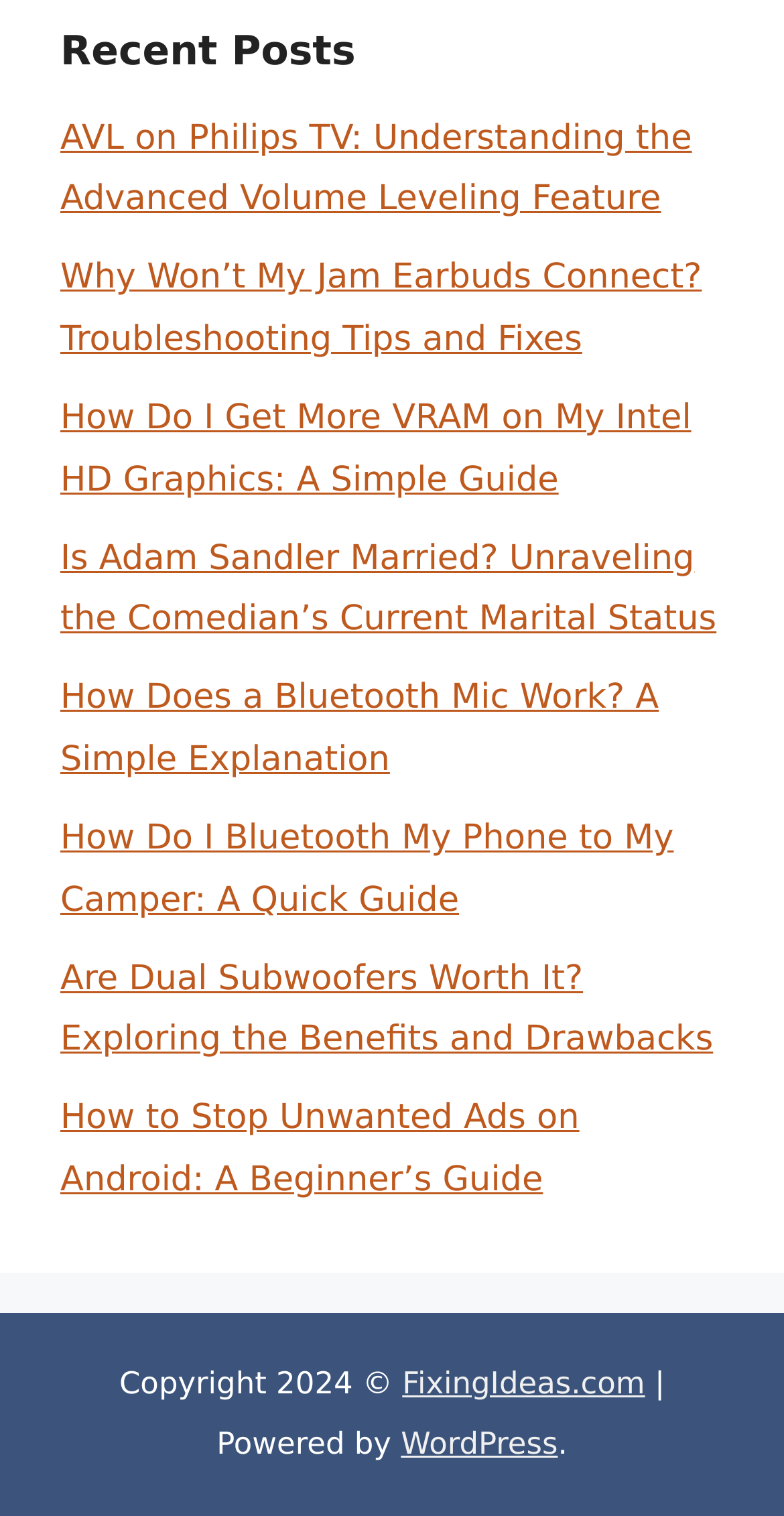What is the platform used to power the website?
Please look at the screenshot and answer using one word or phrase.

WordPress